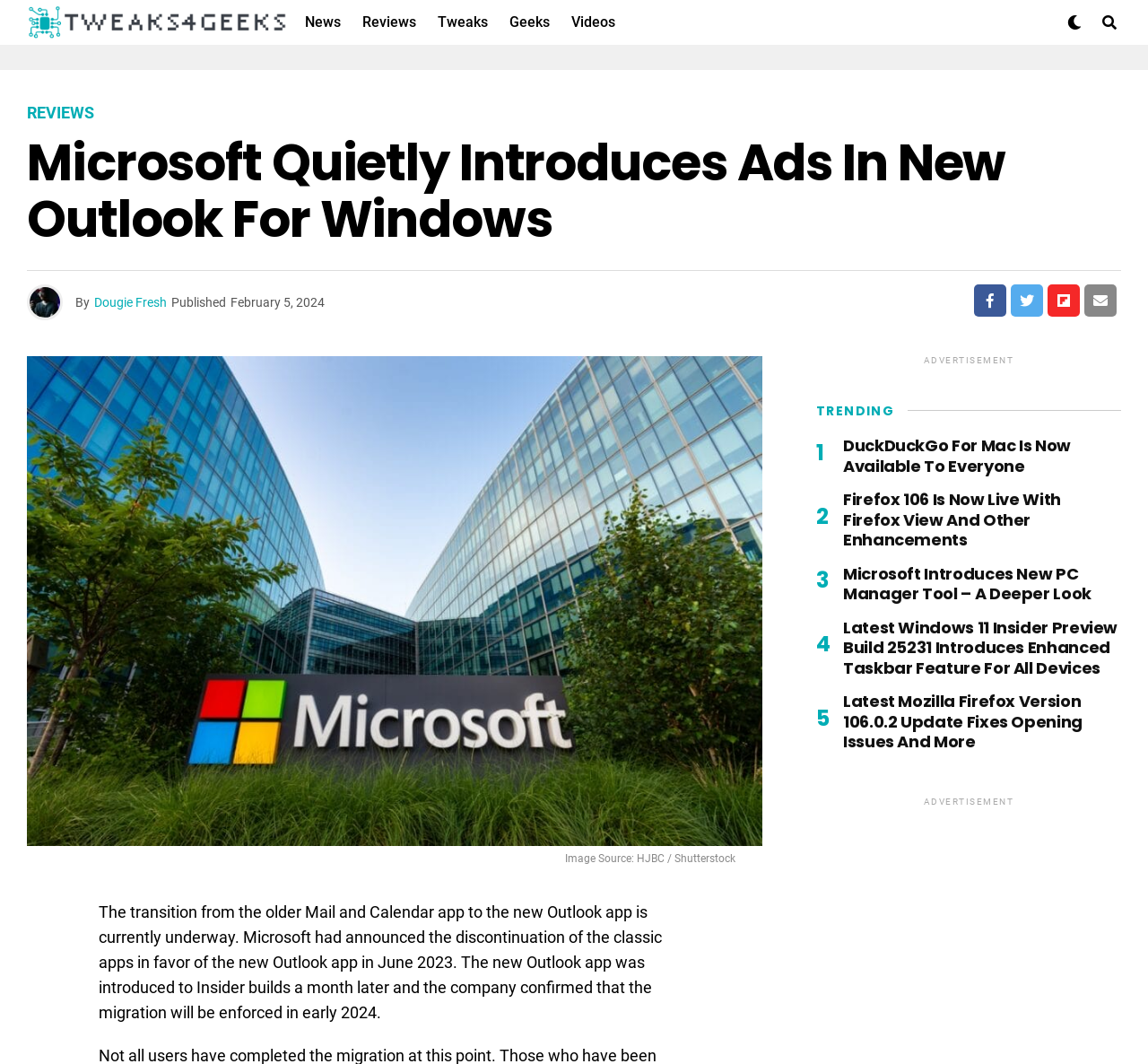What is the topic of the article?
Based on the image, please offer an in-depth response to the question.

The topic of the article can be inferred by reading the heading, which says 'Microsoft Quietly Introduces Ads In New Outlook For Windows', indicating that the article is about the new Outlook app.